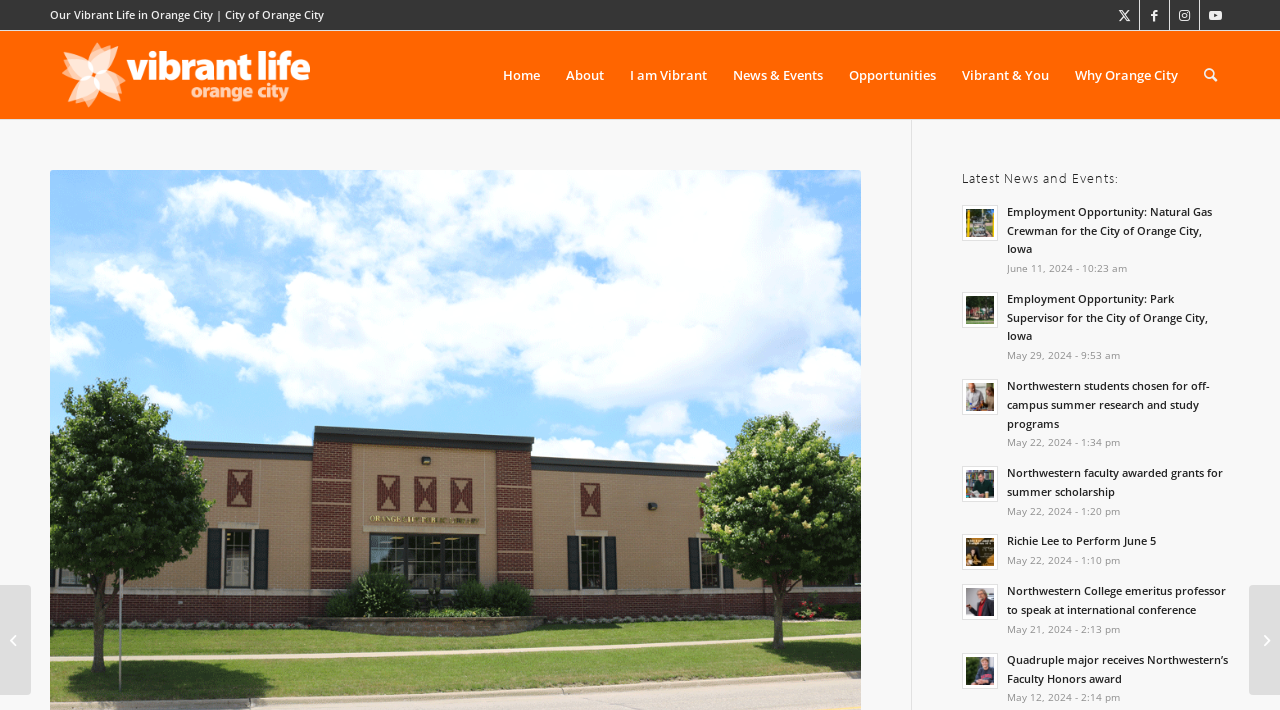How many menu items are under the 'Home' menu?
Use the image to give a comprehensive and detailed response to the question.

Under the 'Home' menu, there are eight menu items: 'Home', 'About', 'I am Vibrant', 'News & Events', 'Opportunities', 'Vibrant & You', 'Why Orange City', and 'Search'. These menu items are located under the 'Home' menu, indicating that there are eight menu items.